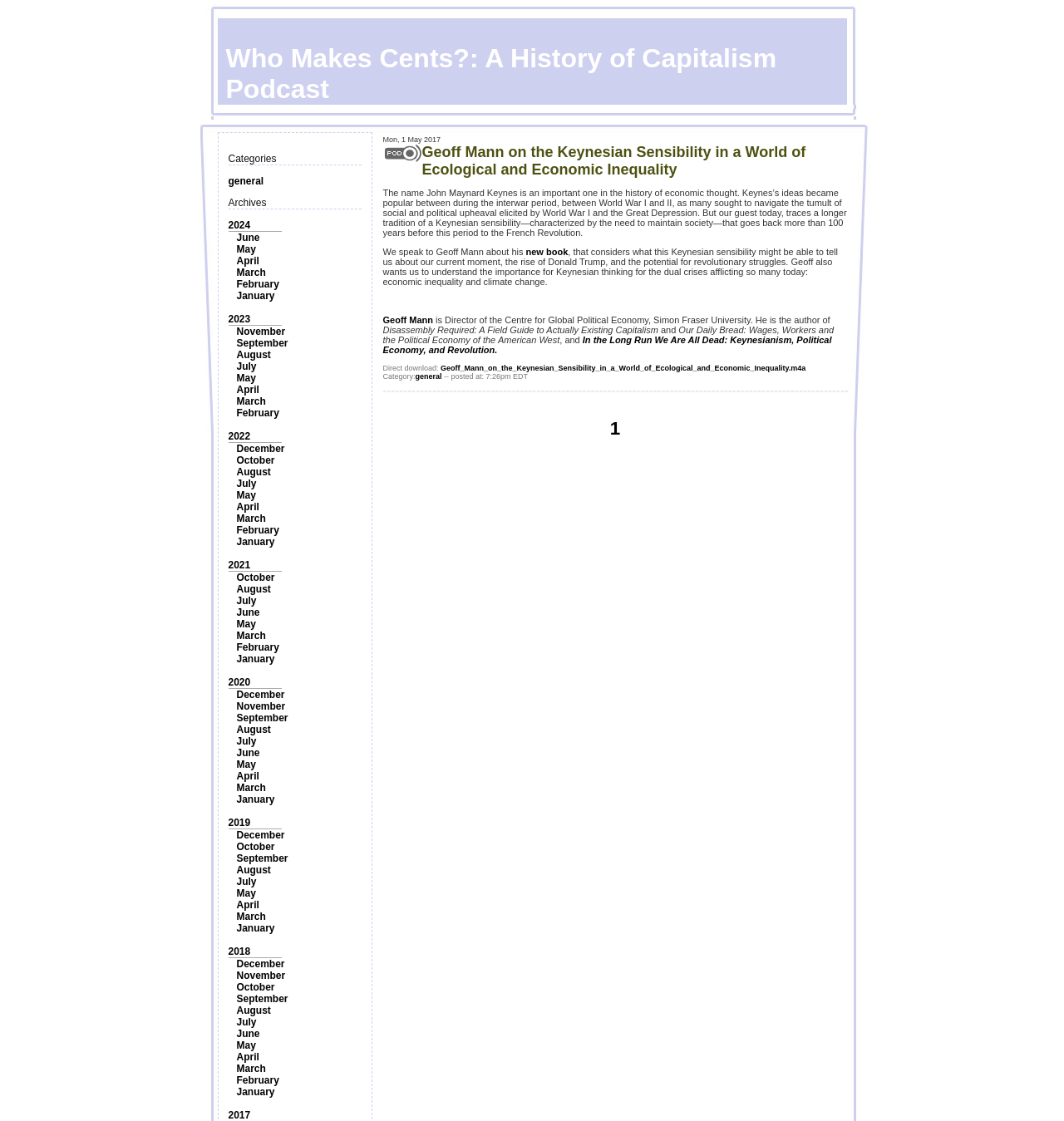What is the title of the first podcast episode?
Please give a detailed answer to the question using the information shown in the image.

I looked at the first podcast episode listed on the webpage, which has a title 'Geoff Mann on the Keynesian Sensibility in a World of Ecological and Economic Inequality'.